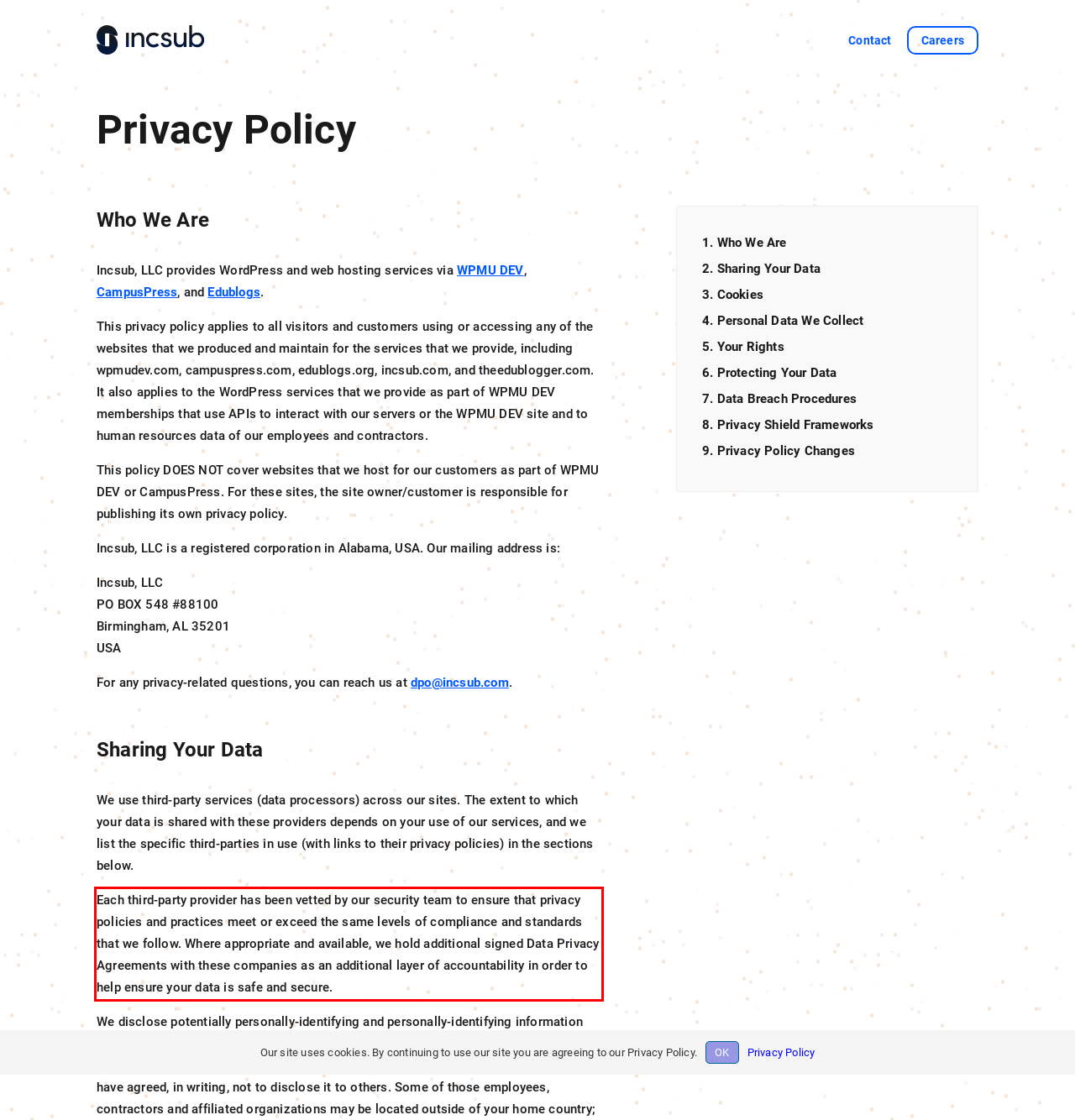Identify the text inside the red bounding box in the provided webpage screenshot and transcribe it.

Each third-party provider has been vetted by our security team to ensure that privacy policies and practices meet or exceed the same levels of compliance and standards that we follow. Where appropriate and available, we hold additional signed Data Privacy Agreements with these companies as an additional layer of accountability in order to help ensure your data is safe and secure.